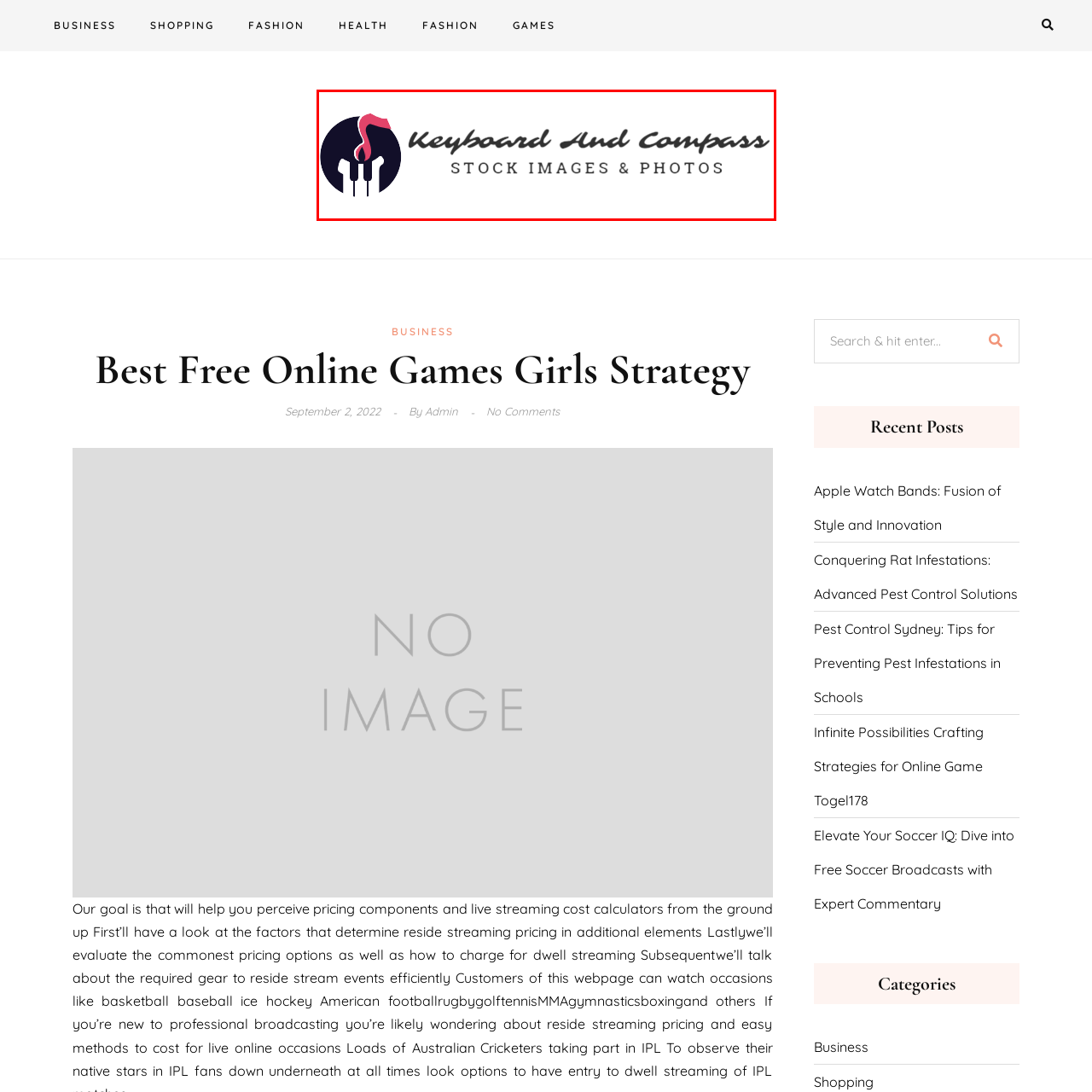What services does the platform offer?
Focus on the image section enclosed by the red bounding box and answer the question thoroughly.

The subtitle 'STOCK IMAGES & PHOTOS' provides clarity on the services offered by the platform, which are related to visual content needs.